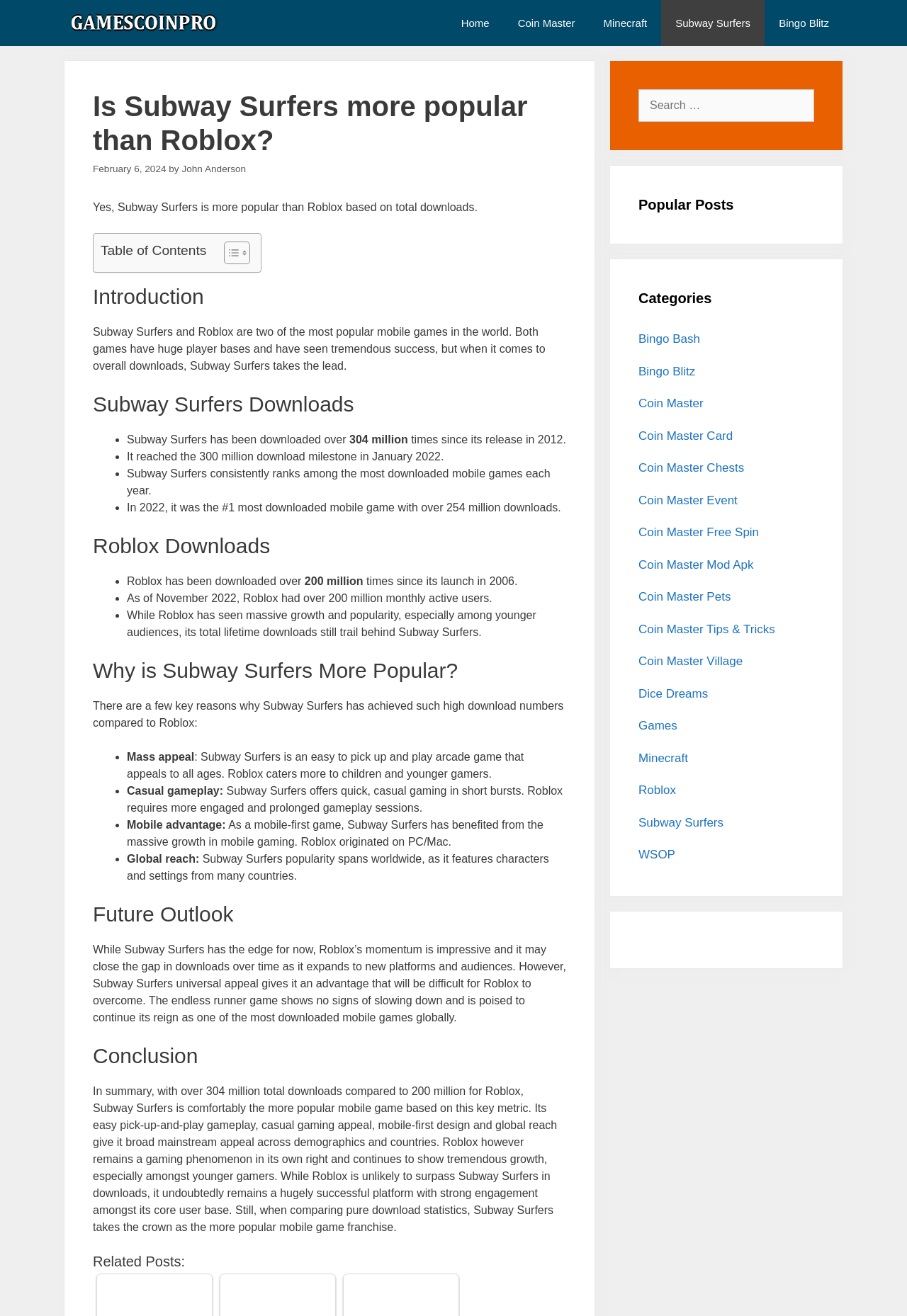Could you locate the bounding box coordinates for the section that should be clicked to accomplish this task: "Click on the 'Coin Master' link".

[0.704, 0.301, 0.776, 0.312]